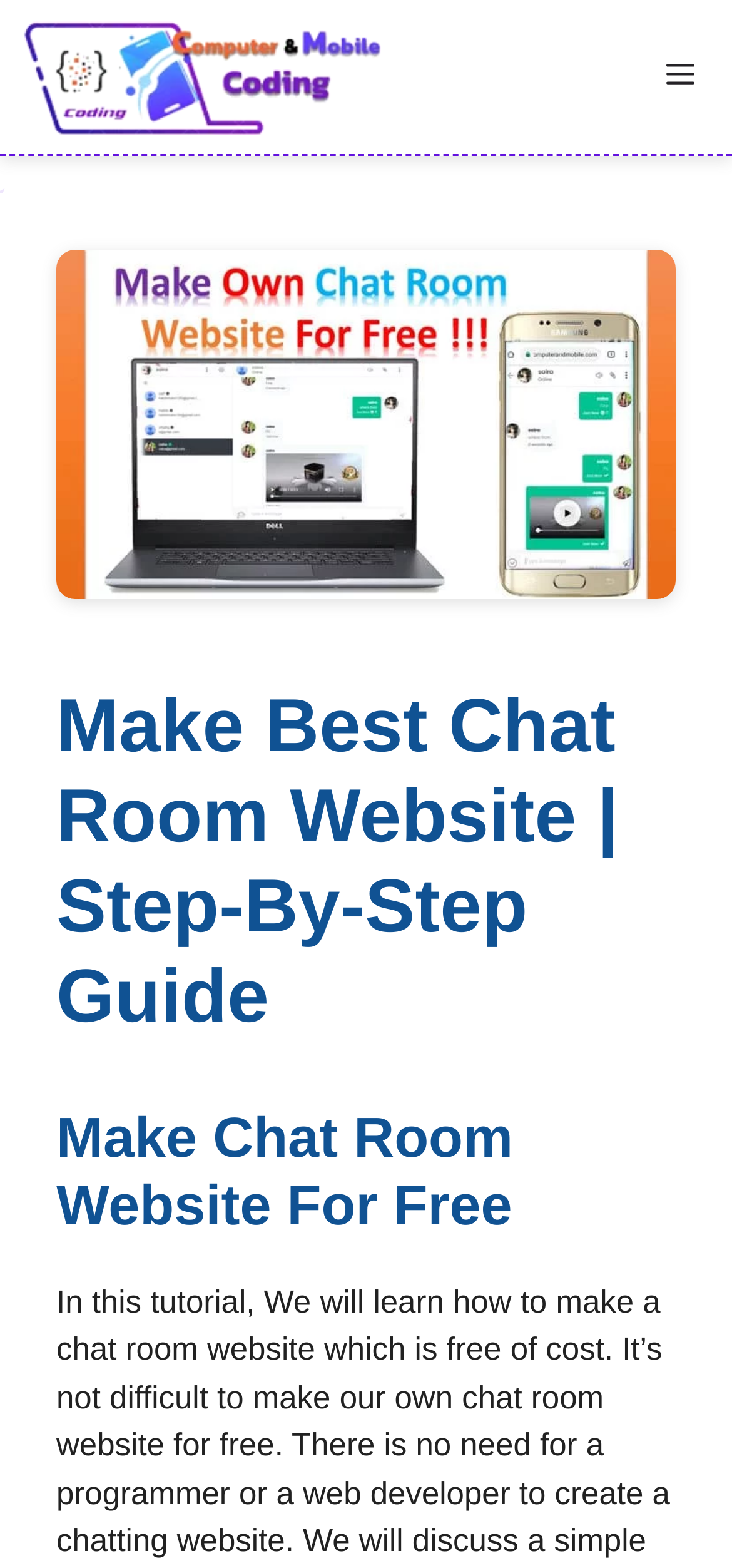Answer the question using only a single word or phrase: 
Is the website focused on mobile devices?

Yes